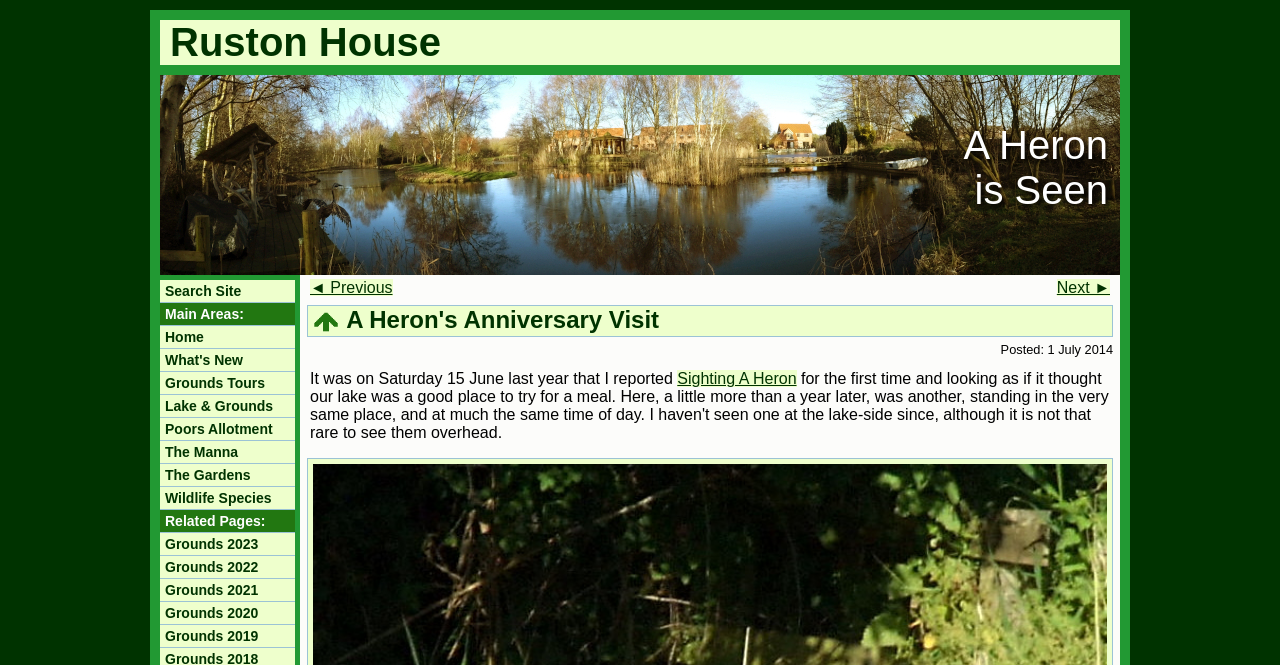What is the date of the post?
Using the details shown in the screenshot, provide a comprehensive answer to the question.

The date of the post can be found in the StaticText element 'Posted: 1 July 2014' located at the bottom of the webpage, with bounding box coordinates [0.782, 0.515, 0.87, 0.537].